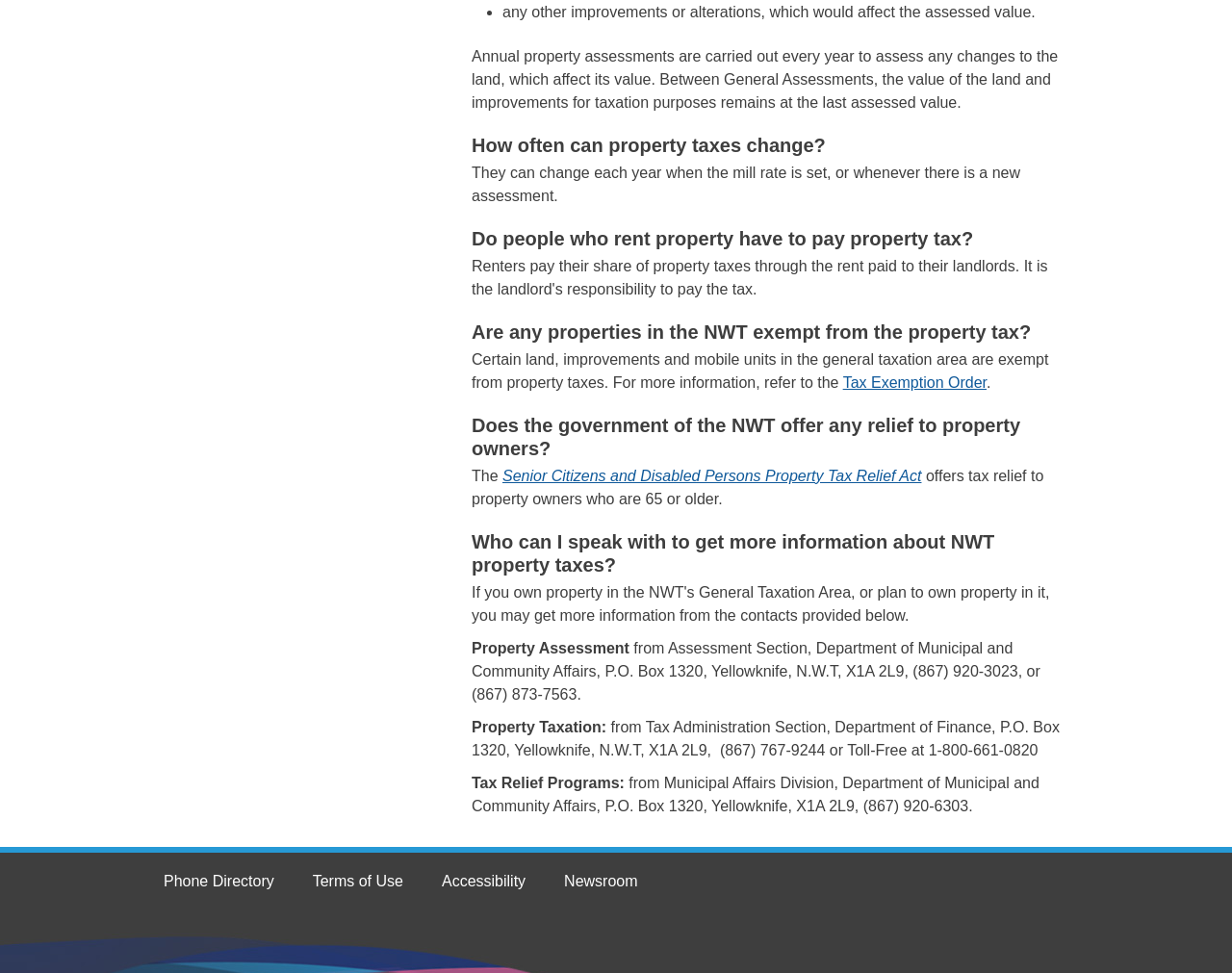What is the phone number for the Tax Administration Section?
Based on the image, give a concise answer in the form of a single word or short phrase.

(867) 767-9244